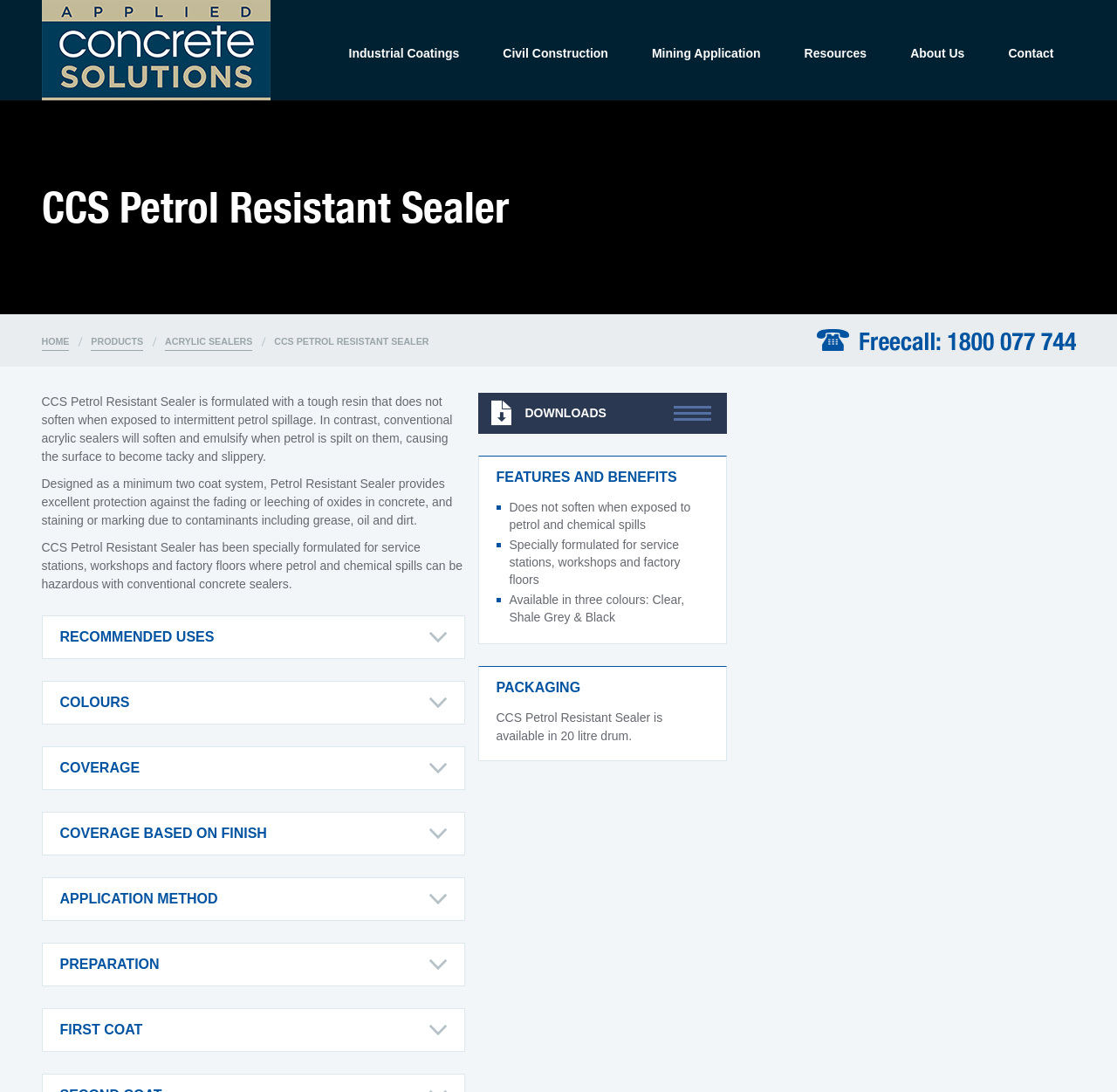Describe the webpage in detail, including text, images, and layout.

The webpage is about CCS Petrol Resistant Sealer, a product offered by Applied Concrete Solutions (ACS). At the top, there is a navigation menu with links to different sections of the website, including Industrial Coatings, Civil Construction, Mining Application, Resources, About Us, and Contact.

Below the navigation menu, there is a heading that reads "CCS Petrol Resistant Sealer". To the left of the heading, there is a small image. Underneath the heading, there are three paragraphs of text that describe the product's features and benefits. The text explains that the sealer is formulated with a tough resin that does not soften when exposed to petrol spillage, and that it provides excellent protection against fading, leeching, and staining of concrete.

Further down the page, there are several headings that categorize the product's information, including Recommended Uses, Colours, Coverage, Coverage Based on Finish, Application Method, Preparation, and First Coat. To the right of these headings, there is a section with the heading "FEATURES AND BENEFITS" that lists three key points about the product: it does not soften when exposed to petrol and chemical spills, it is specially formulated for service stations, workshops, and factory floors, and it is available in three colours.

Below the features and benefits section, there is a heading that reads "PACKAGING" with a description of the product's packaging, which is available in 20-litre drums. At the bottom right of the page, there is a link to download more information about the product.